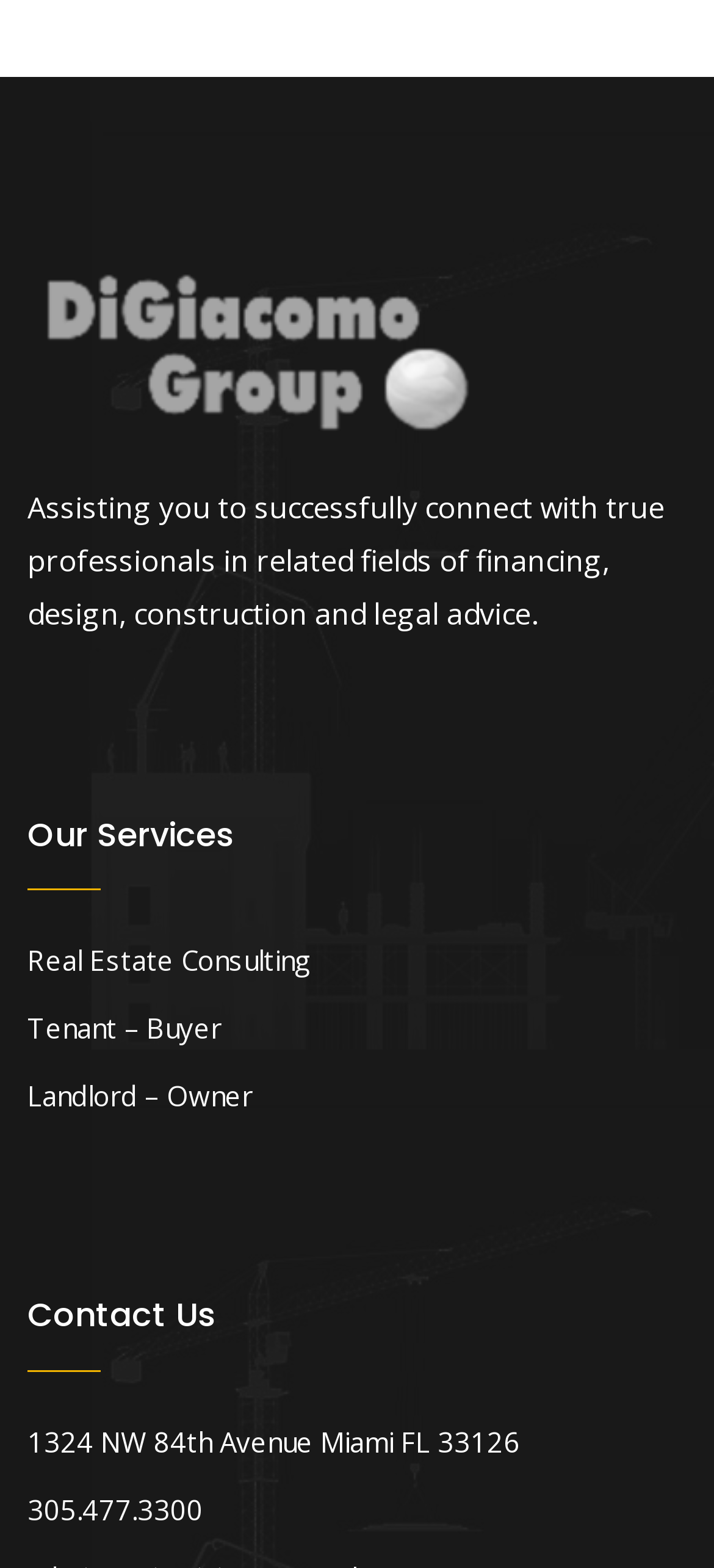Using the information in the image, give a comprehensive answer to the question: 
How many links are there under the 'Our Services' heading?

I found the number of links by looking at the link elements located below the 'Our Services' heading. There are three links: 'Real Estate Consulting', 'Tenant – Buyer', and 'Landlord – Owner'.